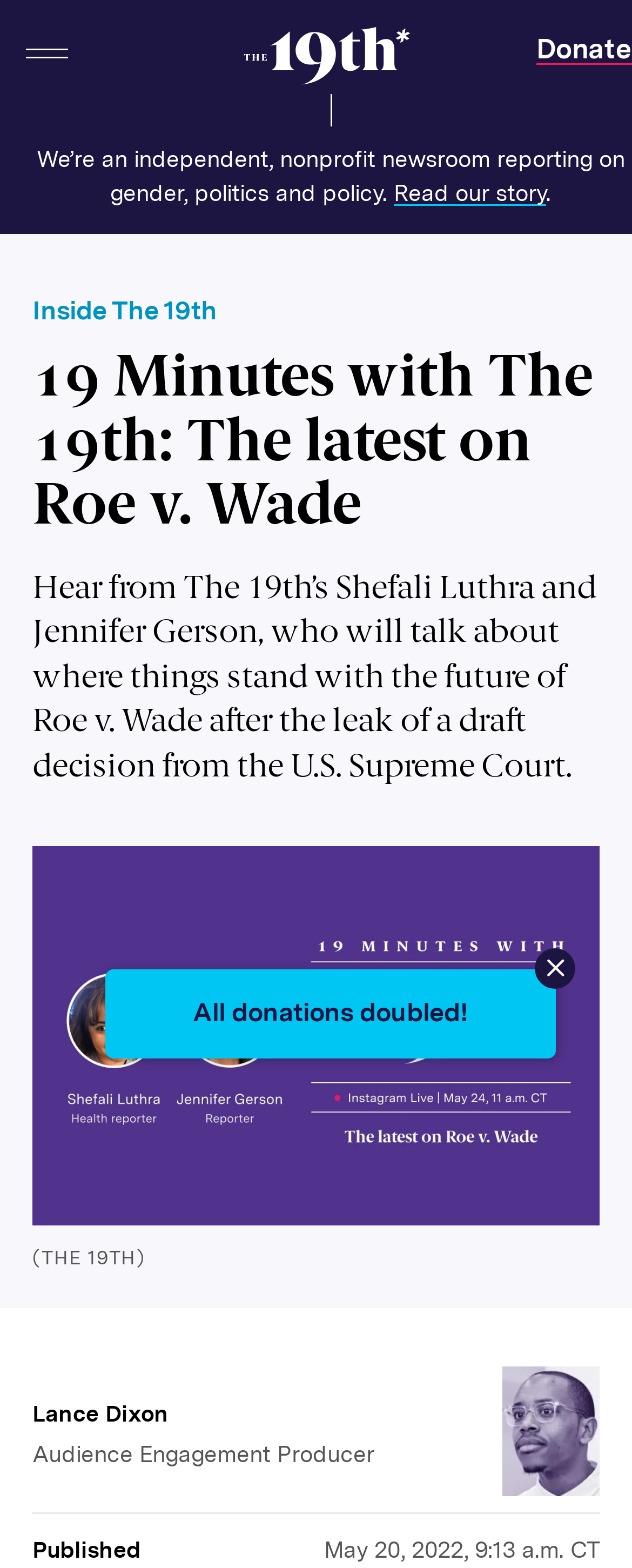Find the bounding box coordinates for the element that must be clicked to complete the instruction: "Open the menu". The coordinates should be four float numbers between 0 and 1, indicated as [left, top, right, bottom].

[0.0, 0.0, 0.149, 0.06]